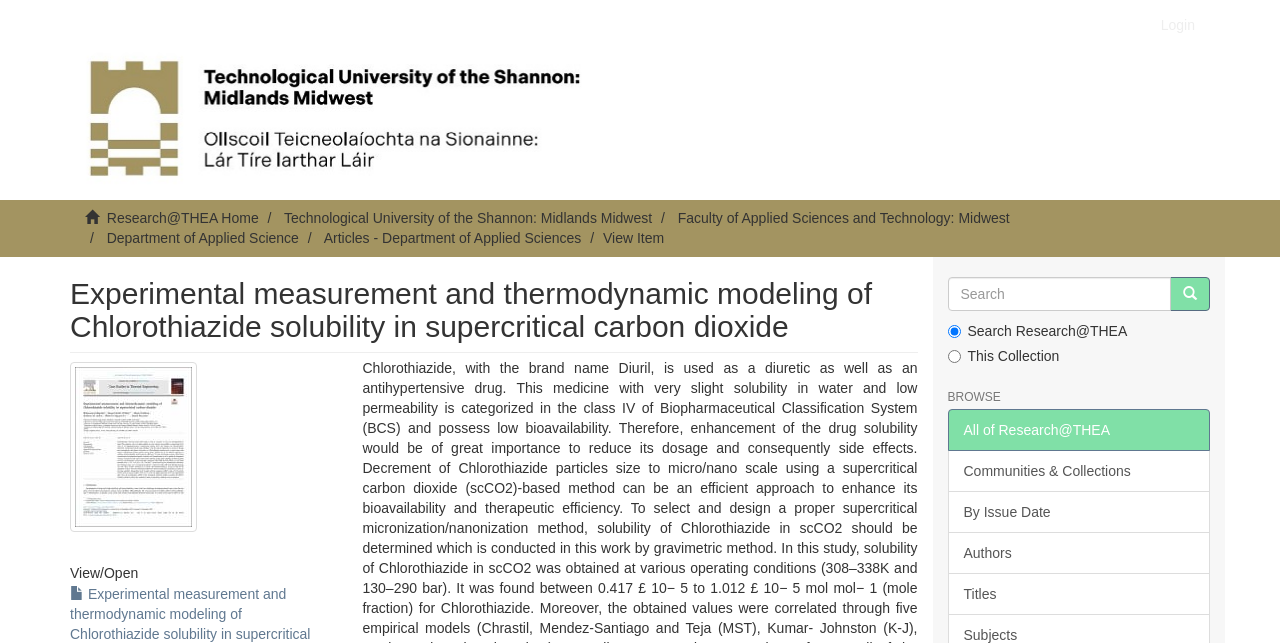Please determine the bounding box of the UI element that matches this description: Department of Applied Science. The coordinates should be given as (top-left x, top-left y, bottom-right x, bottom-right y), with all values between 0 and 1.

[0.083, 0.358, 0.234, 0.383]